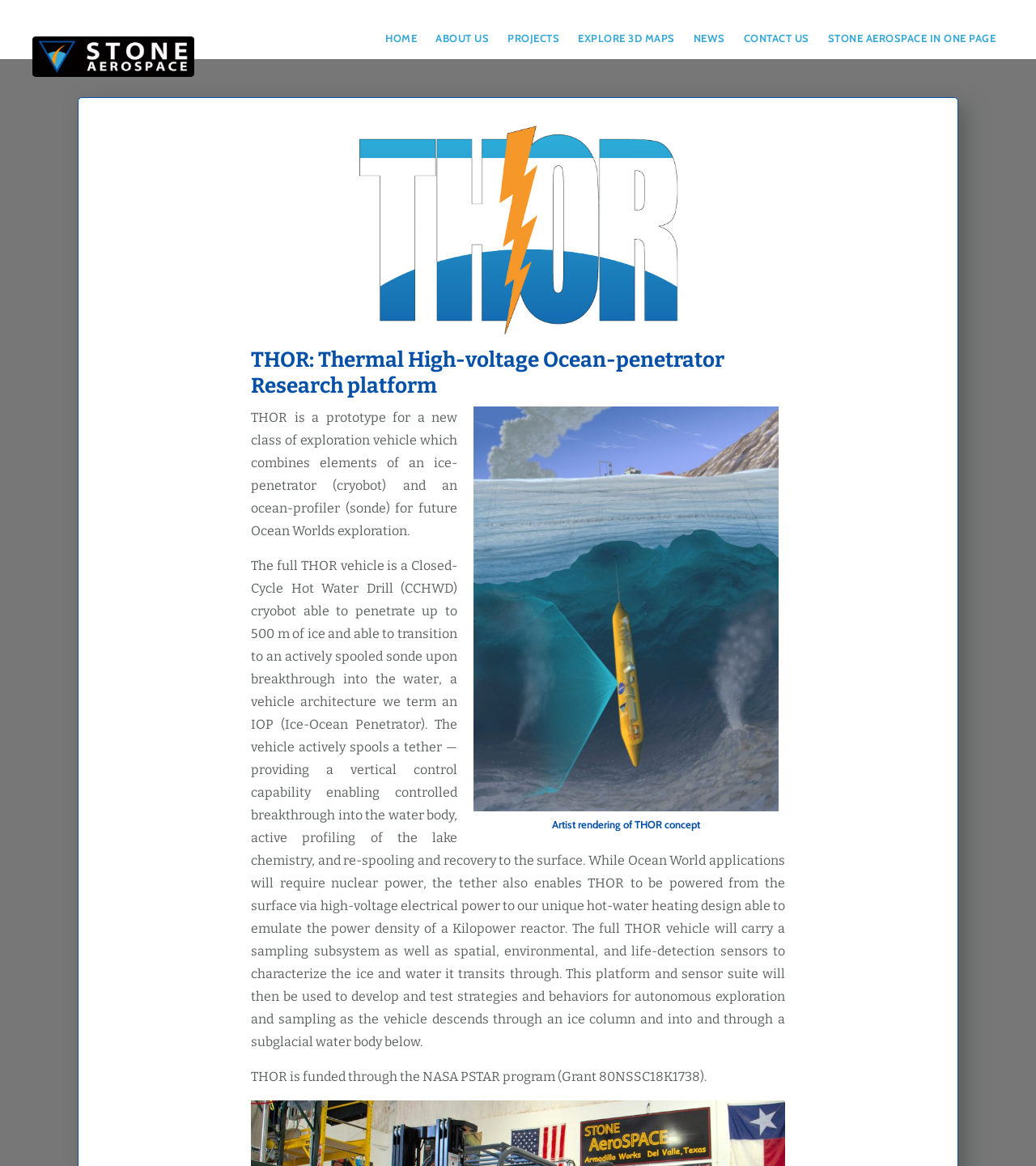What is the purpose of THOR?
Please provide a detailed and thorough answer to the question.

I found the answer by reading the text on the webpage, which says 'THOR is a prototype for a new class of exploration vehicle which combines elements of an ice-penetrator (cryobot) and an ocean-profiler (sonde) for future Ocean Worlds exploration.' This sentence explains the purpose of THOR.